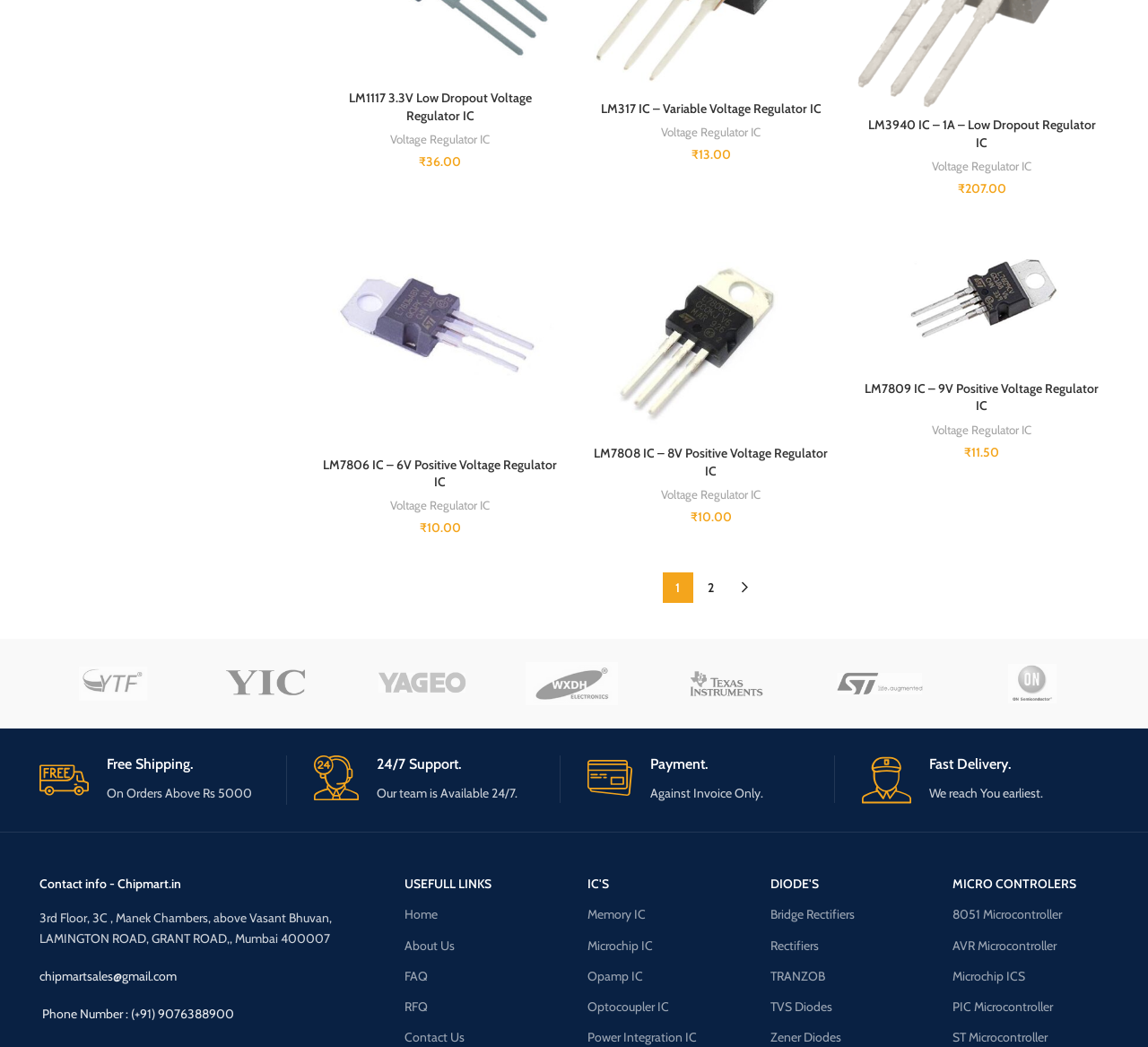Identify the bounding box for the described UI element: "Voltage Regulator IC".

[0.34, 0.475, 0.427, 0.491]